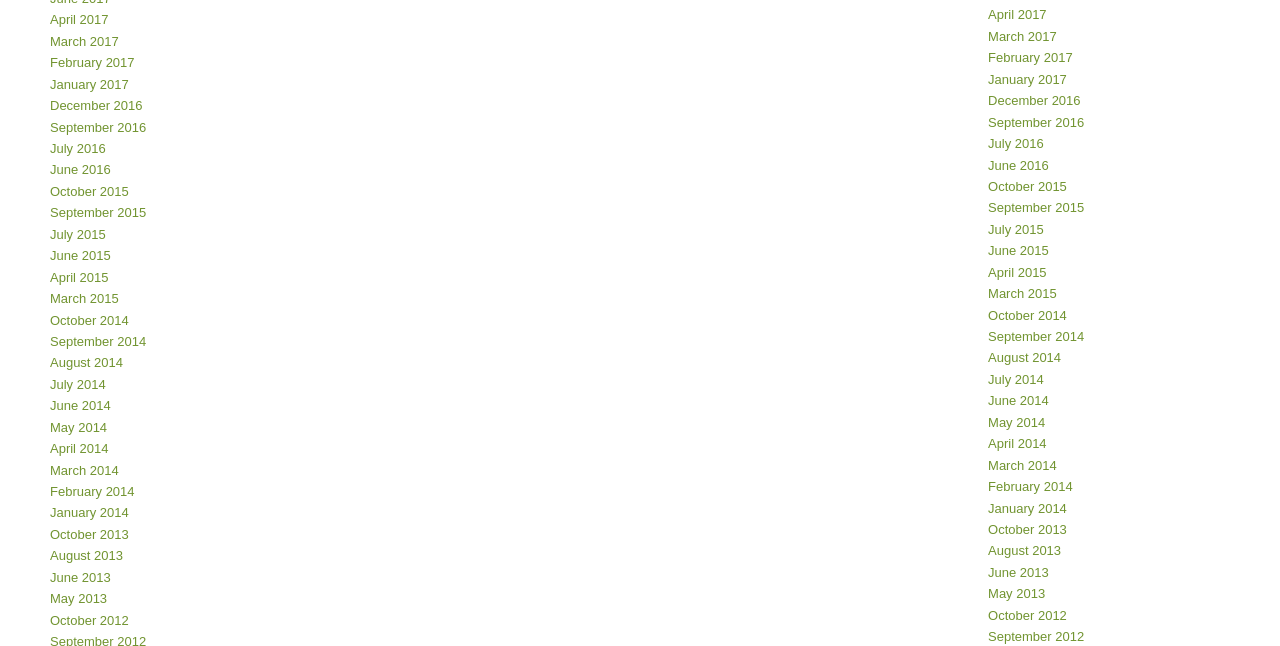Please determine the bounding box coordinates of the element's region to click for the following instruction: "Check August 2013 archives".

[0.772, 0.841, 0.829, 0.864]